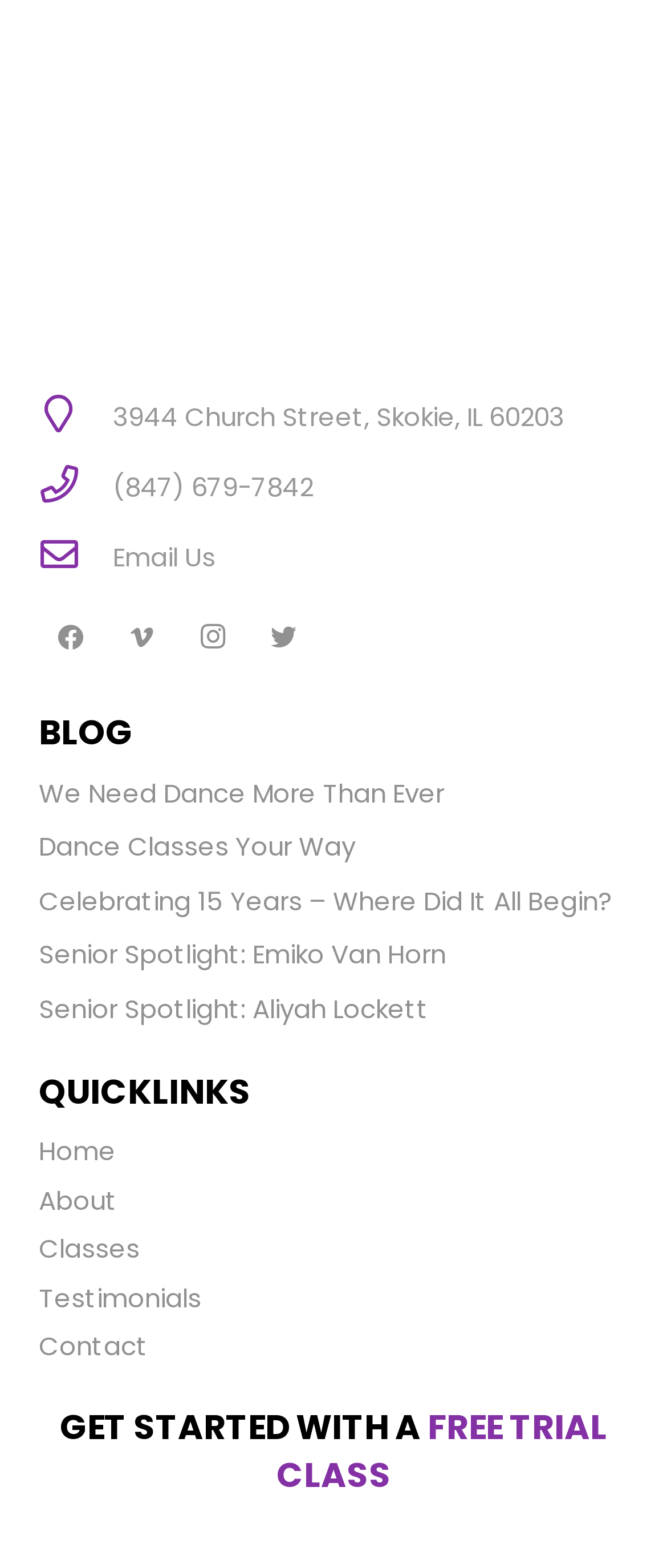Determine the bounding box coordinates of the region that needs to be clicked to achieve the task: "View contact information".

[0.058, 0.252, 0.169, 0.28]